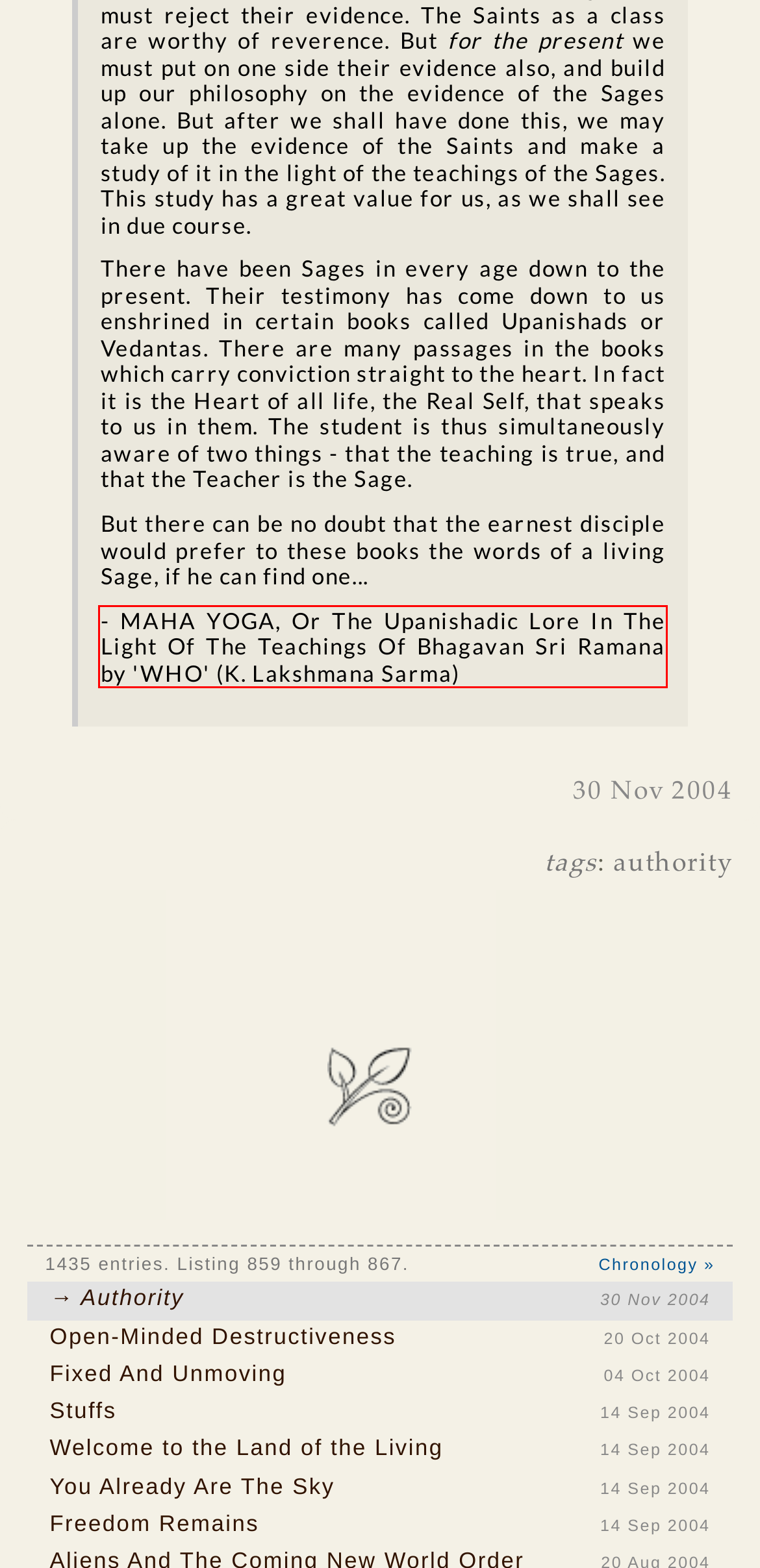Identify and transcribe the text content enclosed by the red bounding box in the given screenshot.

- MAHA YOGA, Or The Upanishadic Lore In The Light Of The Teachings Of Bhagavan Sri Ramana by 'WHO' (K. Lakshmana Sarma)